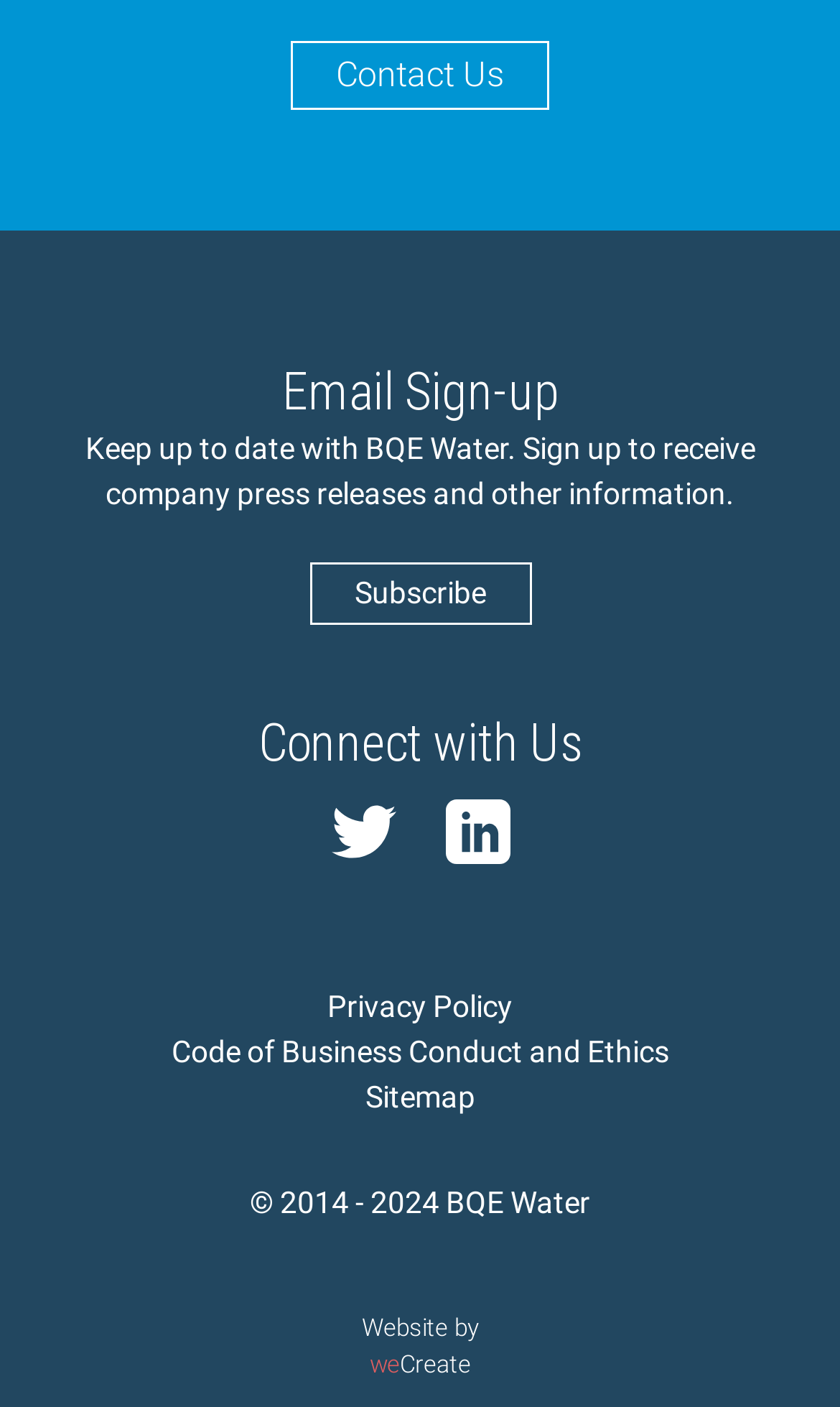Please provide a detailed answer to the question below based on the screenshot: 
How many links are located at the bottom of the webpage?

The bottom of the webpage has links to 'Privacy Policy', 'Code of Business Conduct and Ethics', 'Sitemap', and 'weCreate', which are all located below the copyright information.